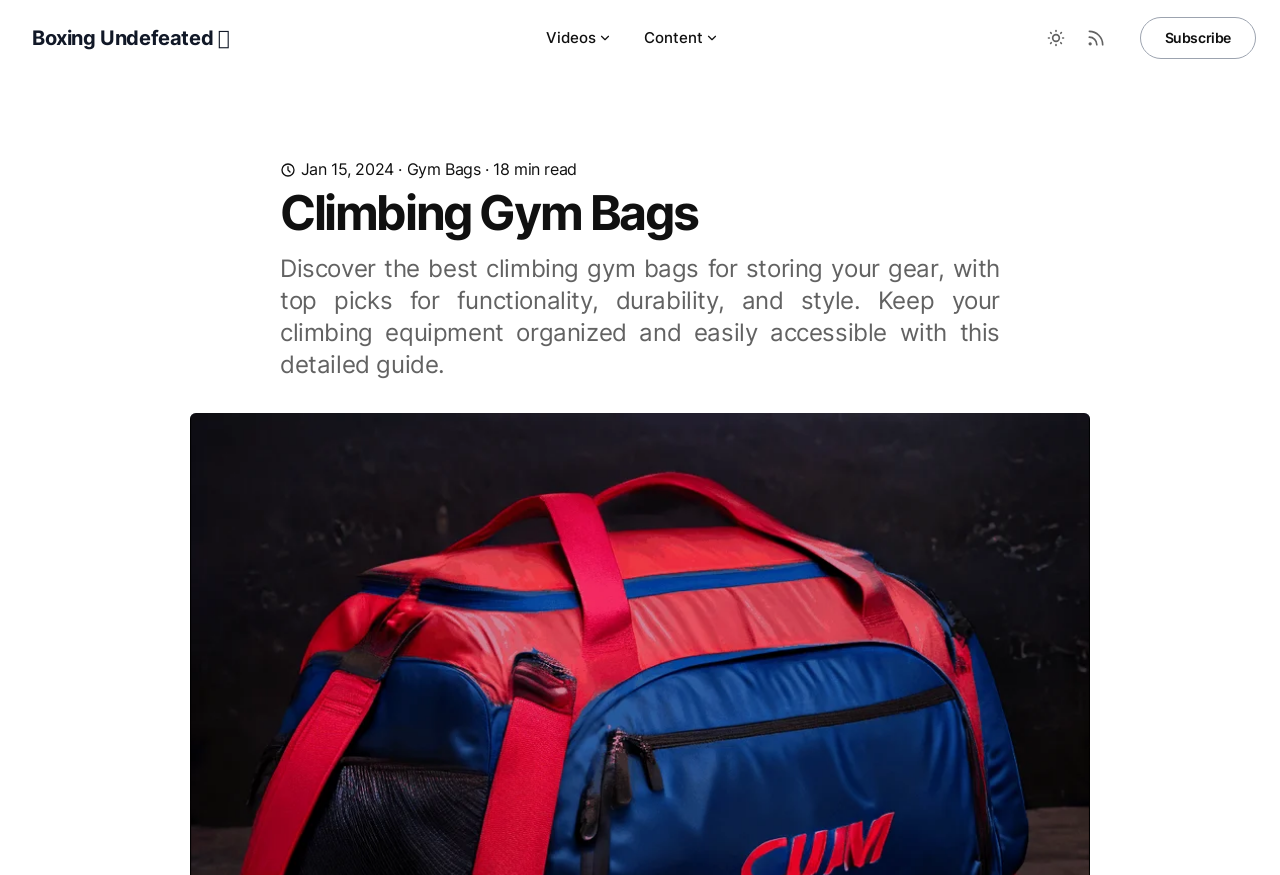Please extract the title of the webpage.

Climbing Gym Bags